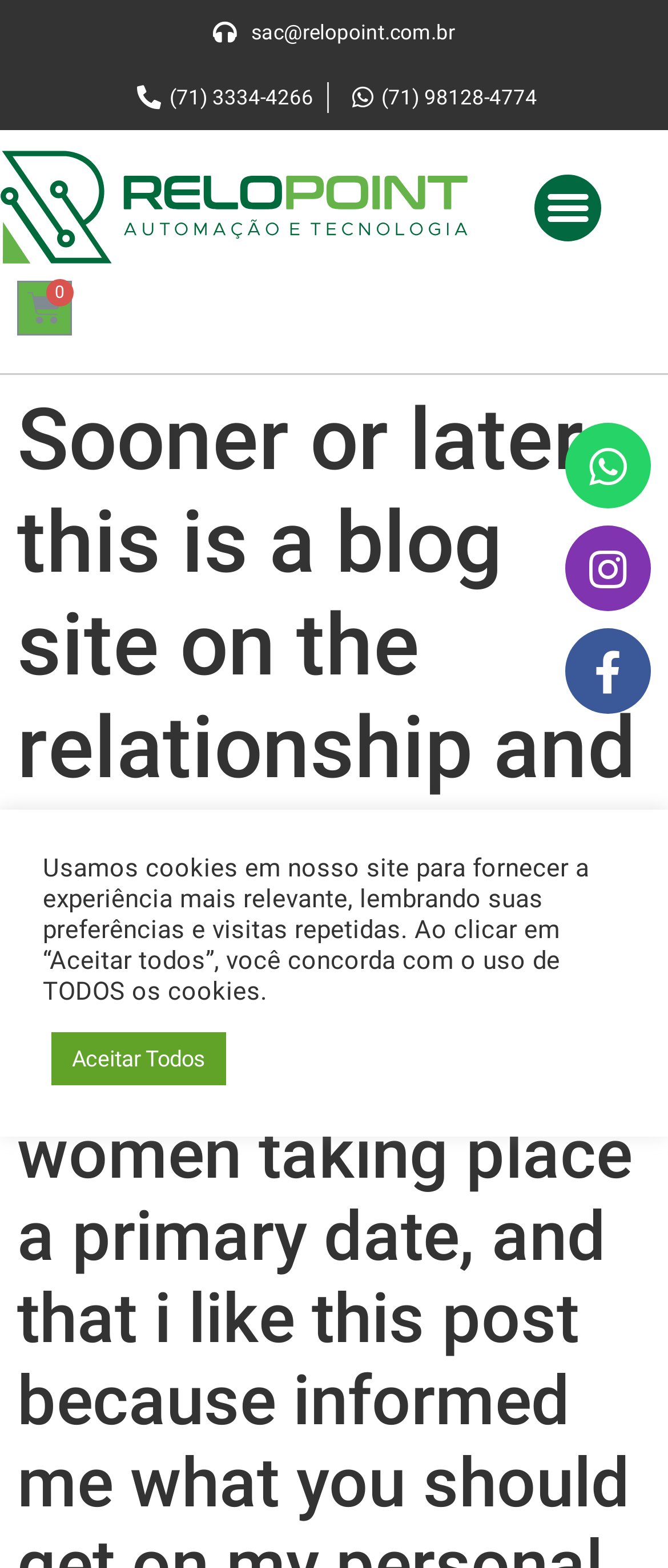Using the information in the image, give a comprehensive answer to the question: 
What is the email address for contact?

I found the email address by looking at the link element with the bounding box coordinates [0.319, 0.011, 0.681, 0.031], which contains the email address 'sac@relopoint.com.br'.